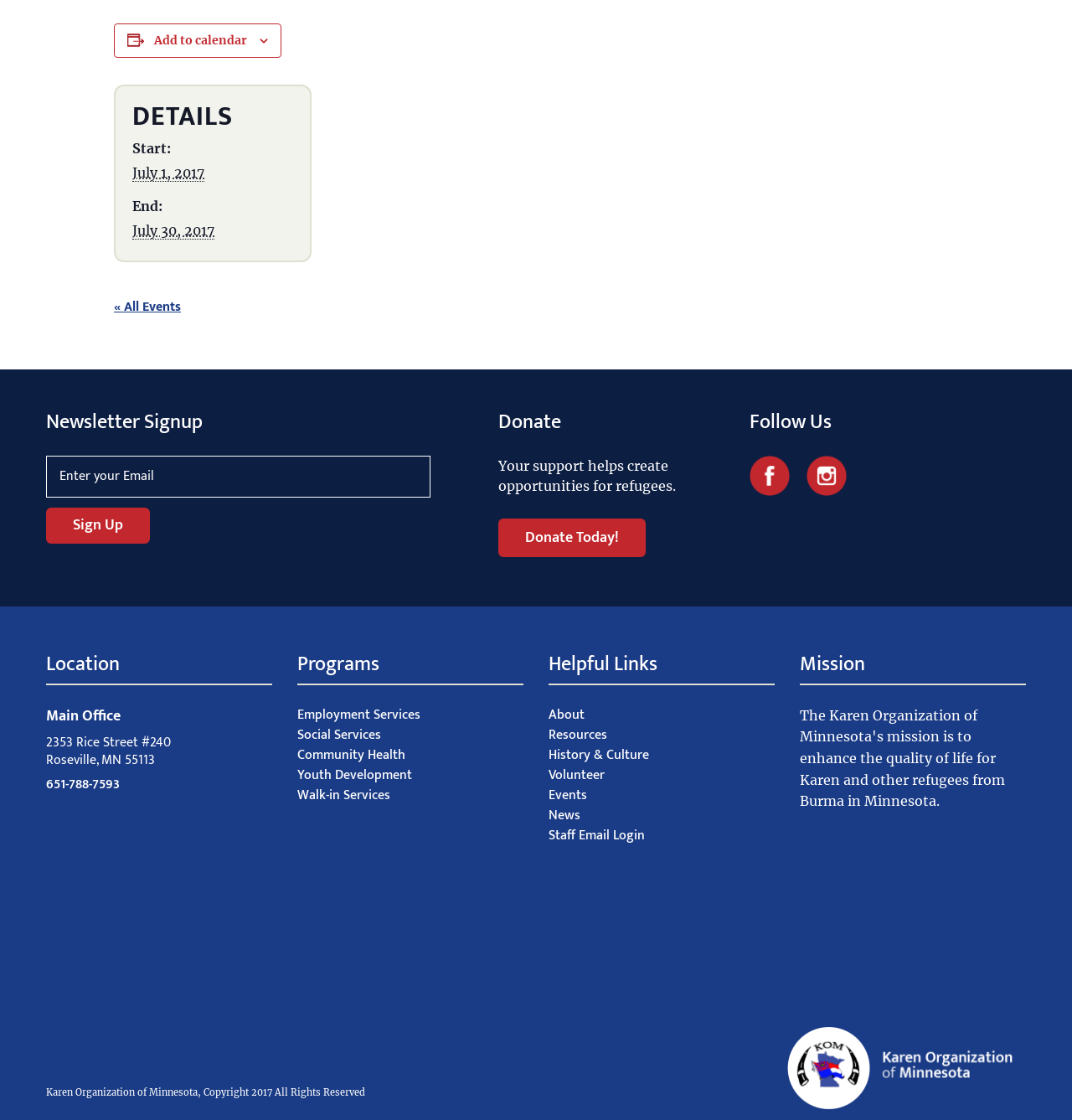What is the start date of the event?
Please respond to the question thoroughly and include all relevant details.

The start date of the event can be found in the 'DETAILS' section, where it is listed as 'Start:' followed by the date '2017-07-01', which is also written out in full as 'July 1, 2017'.